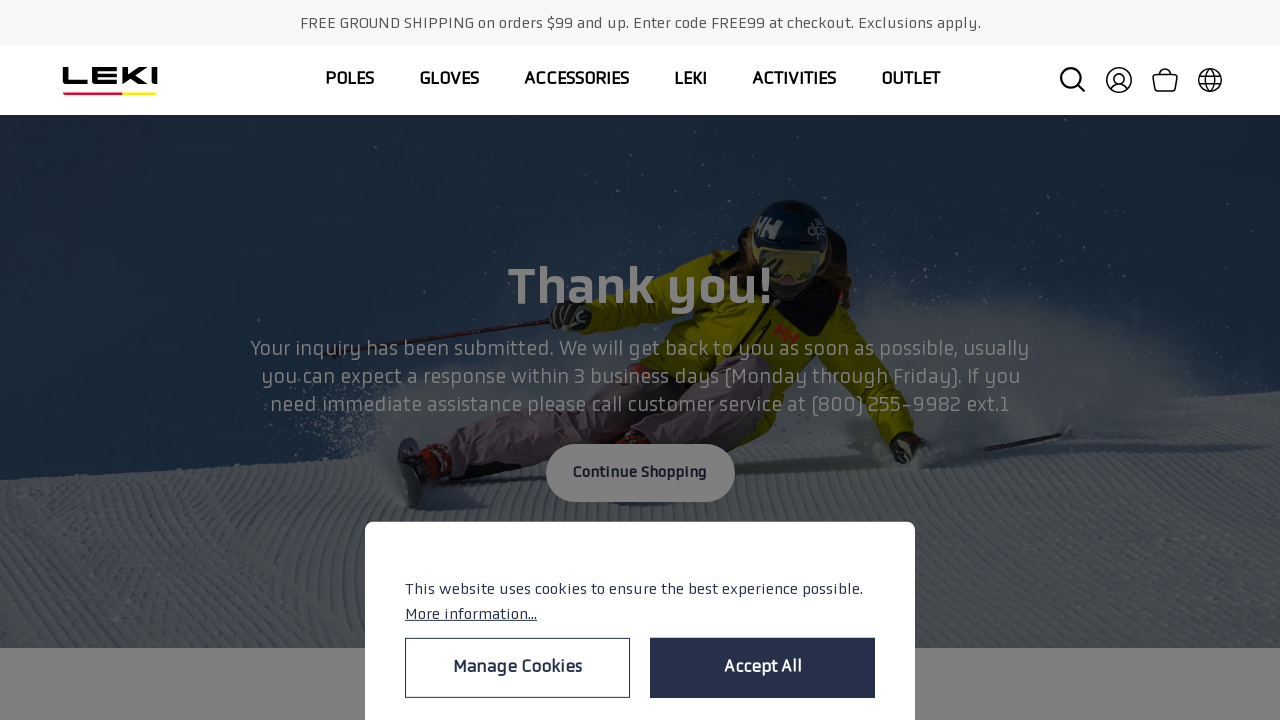What can you do after submitting an inquiry?
We need a detailed and exhaustive answer to the question. Please elaborate.

The webpage has a link that says 'Continue Shopping' after submitting an inquiry. This implies that one can continue shopping on the website after submitting an inquiry.